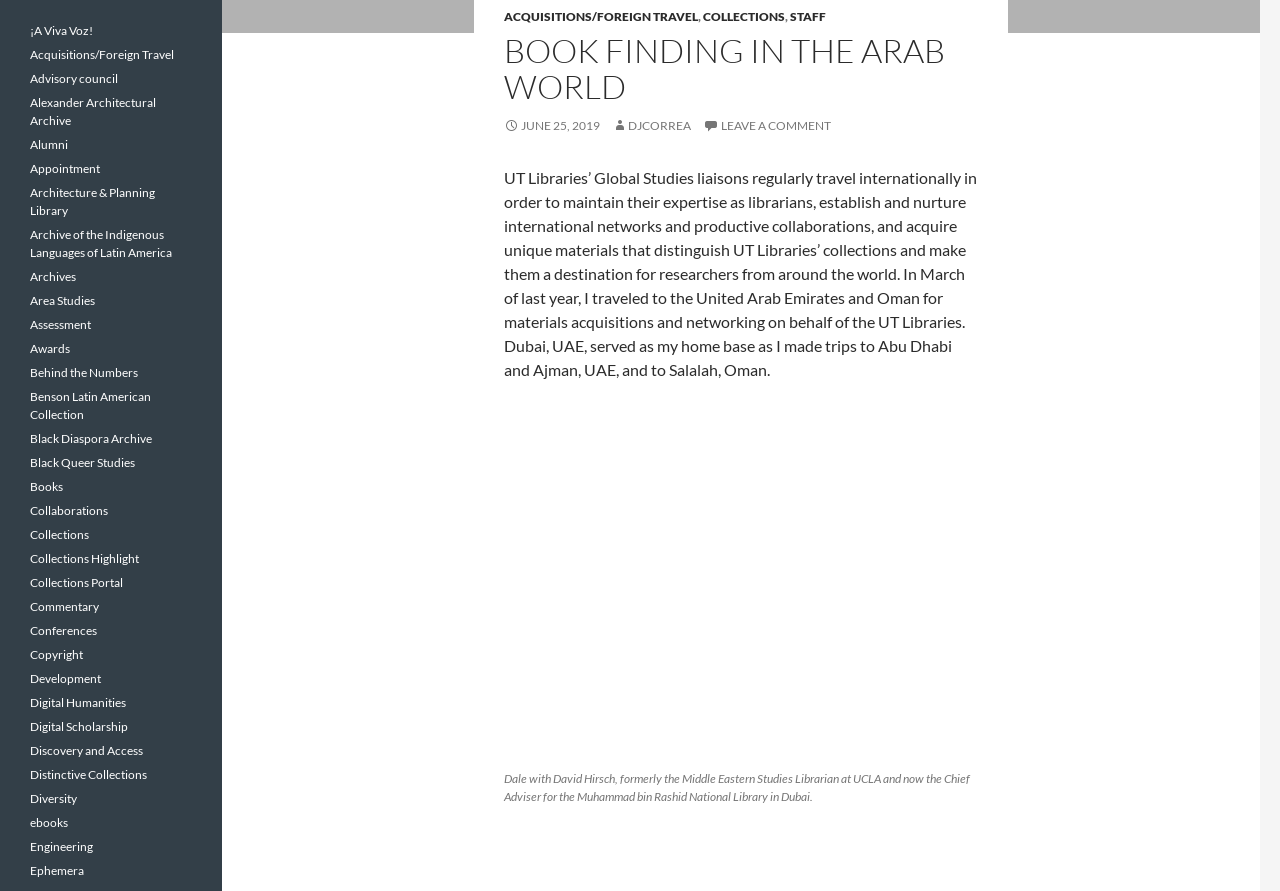Please determine the bounding box coordinates of the section I need to click to accomplish this instruction: "Click on the 'ACQUISITIONS/FOREIGN TRAVEL' link".

[0.394, 0.01, 0.545, 0.027]